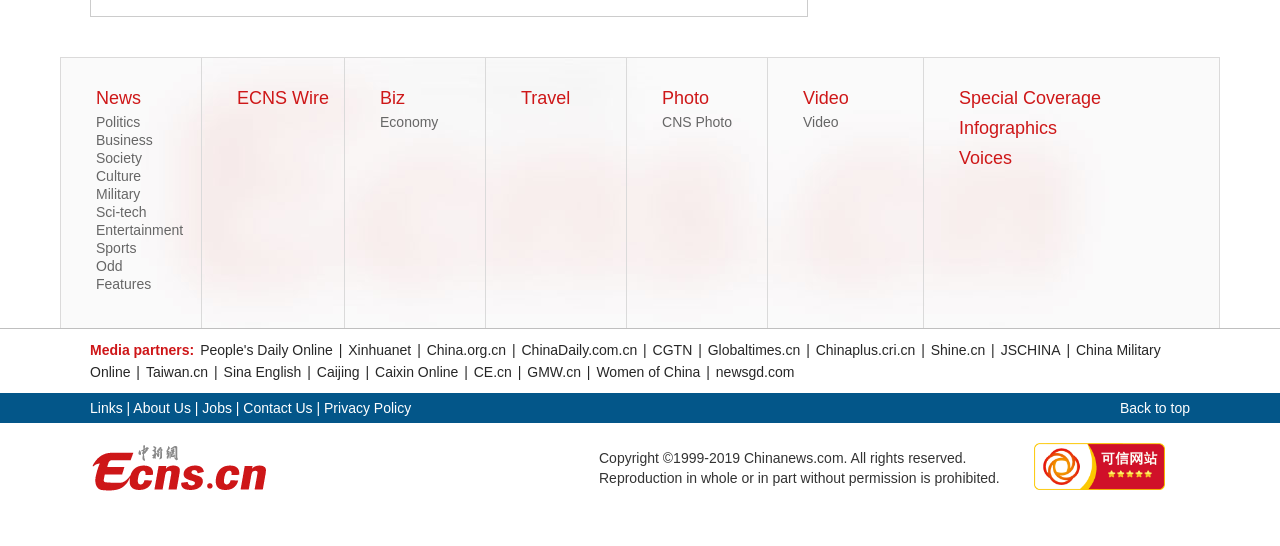What is the first media partner listed?
Using the image, provide a detailed and thorough answer to the question.

I looked at the first link listed under the 'Media partners:' text and found that it has the text 'People's Daily Online'.